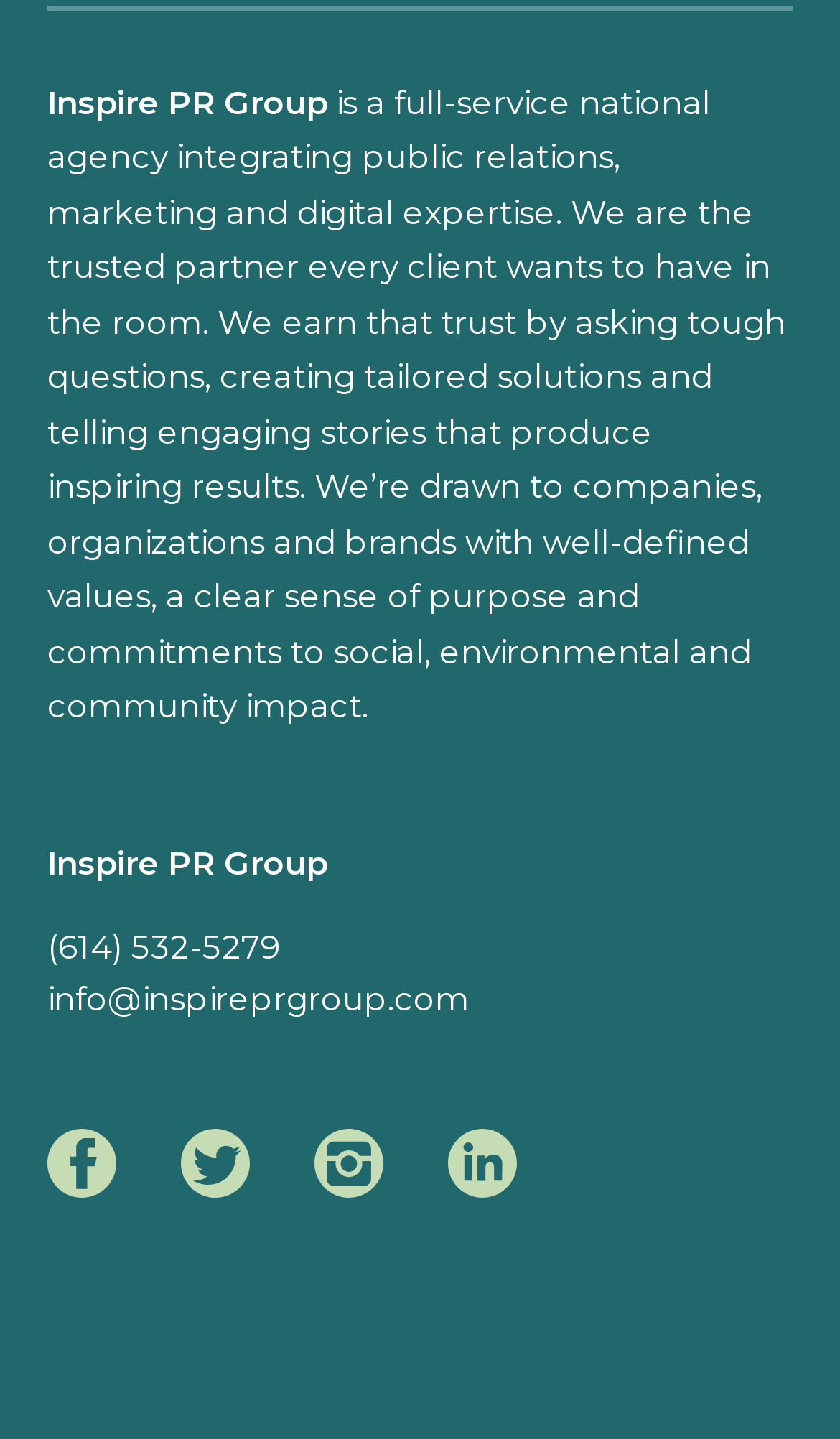Please find the bounding box coordinates in the format (top-left x, top-left y, bottom-right x, bottom-right y) for the given element description. Ensure the coordinates are floating point numbers between 0 and 1. Description: (614) 532-5279

[0.056, 0.644, 0.336, 0.672]